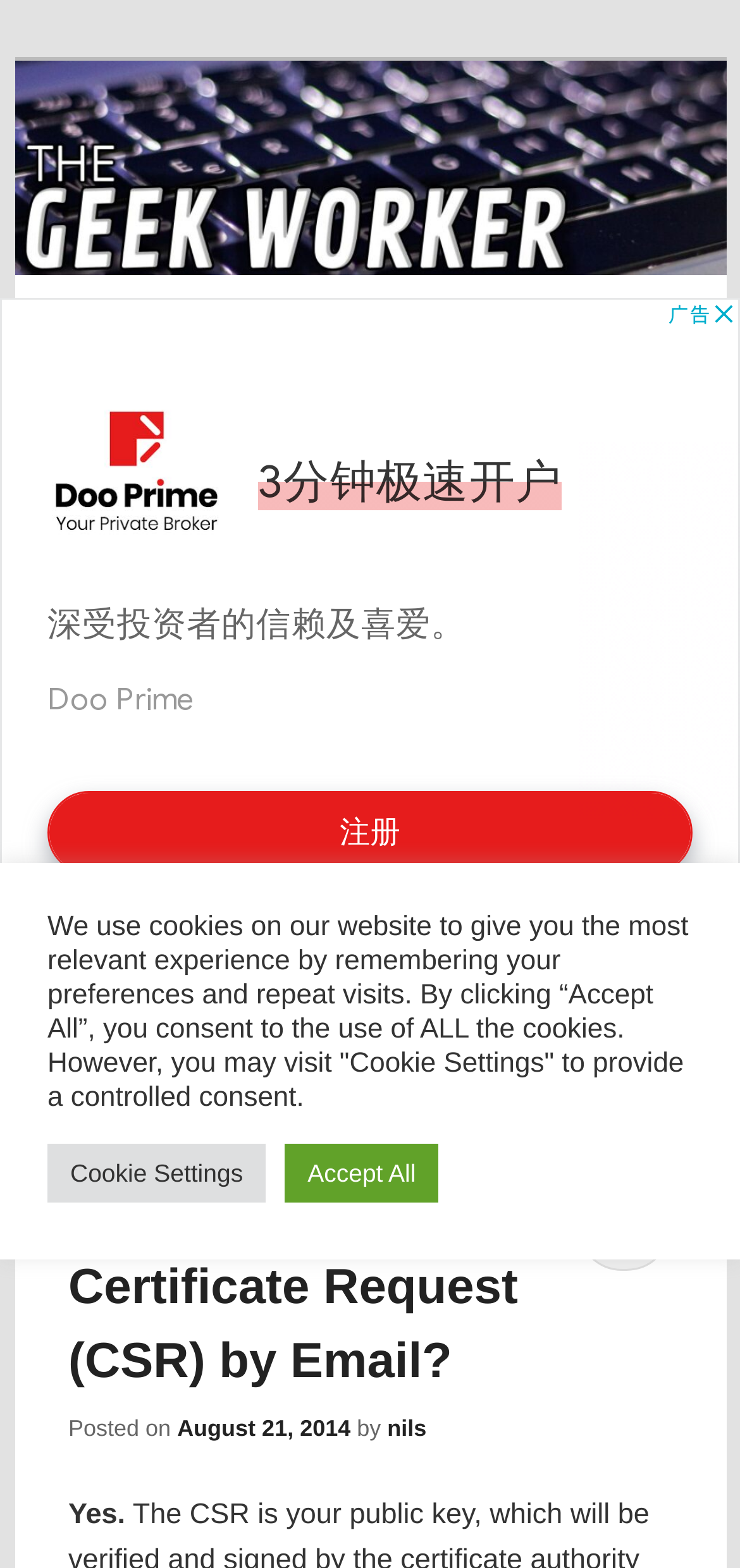Answer the question using only a single word or phrase: 
Who is the author of the latest article?

nils